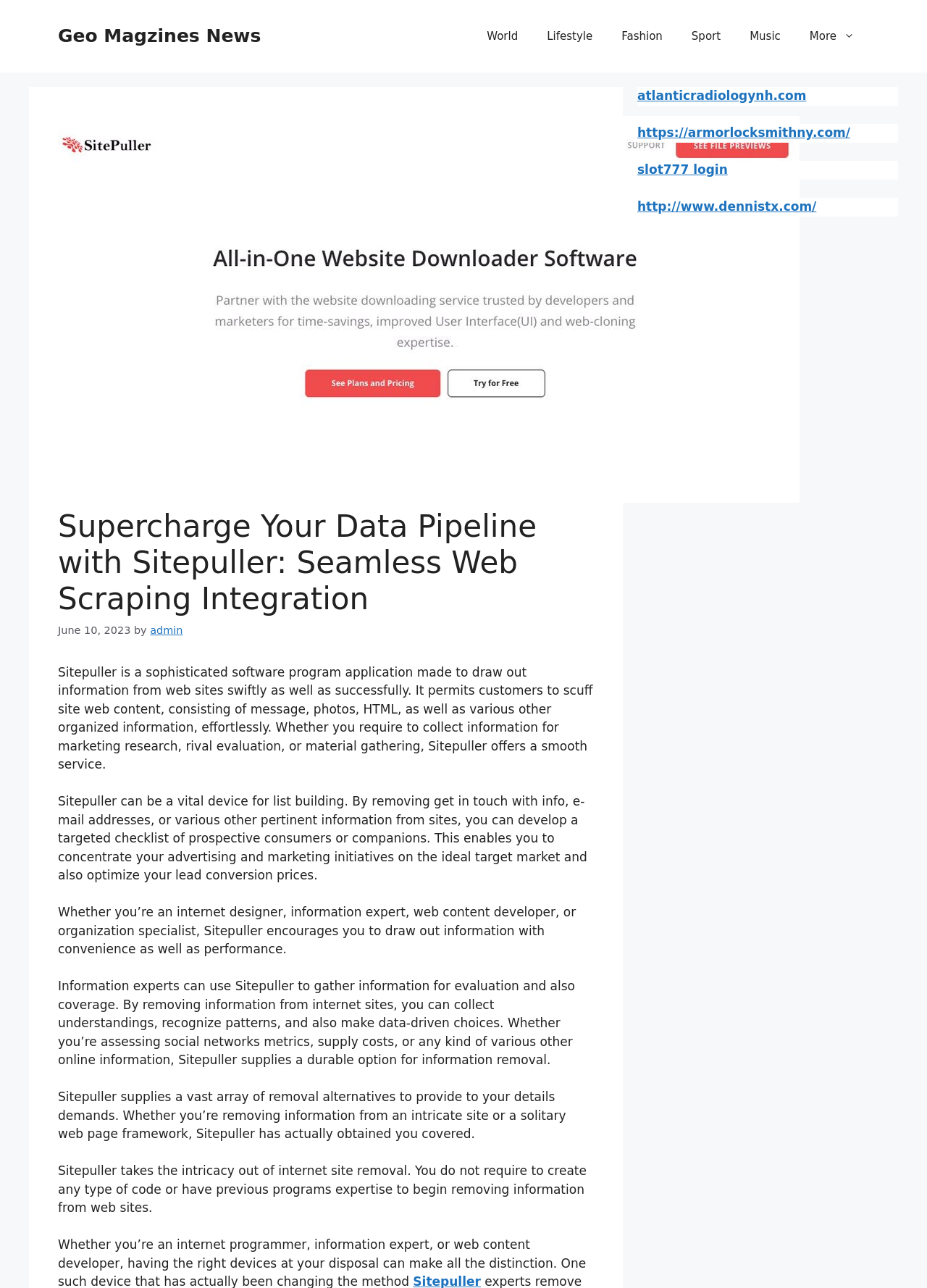Can you determine the main header of this webpage?

Supercharge Your Data Pipeline with Sitepuller: Seamless Web Scraping Integration